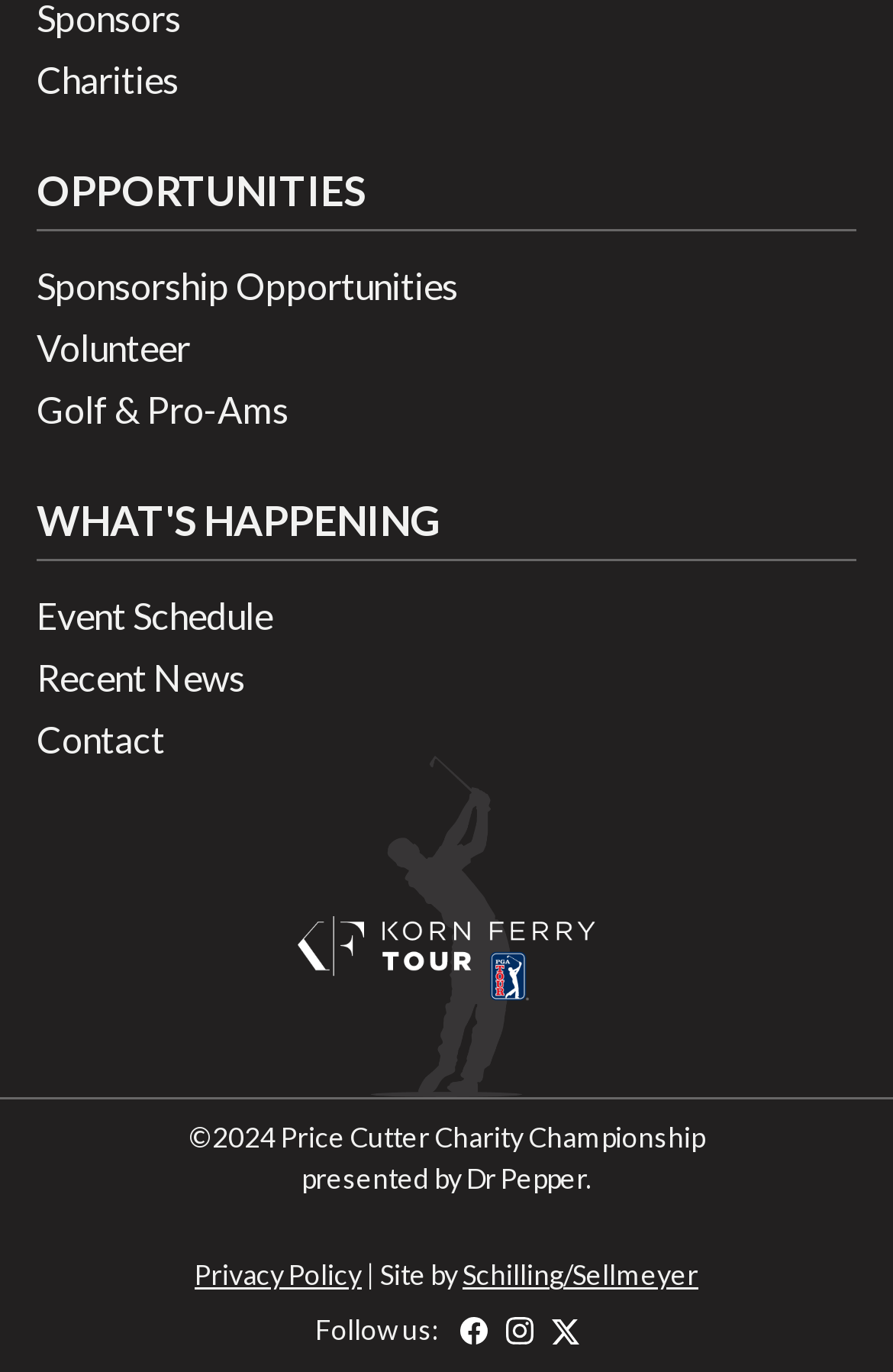How many social media platforms are listed to follow?
Utilize the image to construct a detailed and well-explained answer.

I looked at the 'Follow us:' section and counted the number of social media links, which are Facebook, Instagram, and Twitter, so there are 3 social media platforms listed to follow.